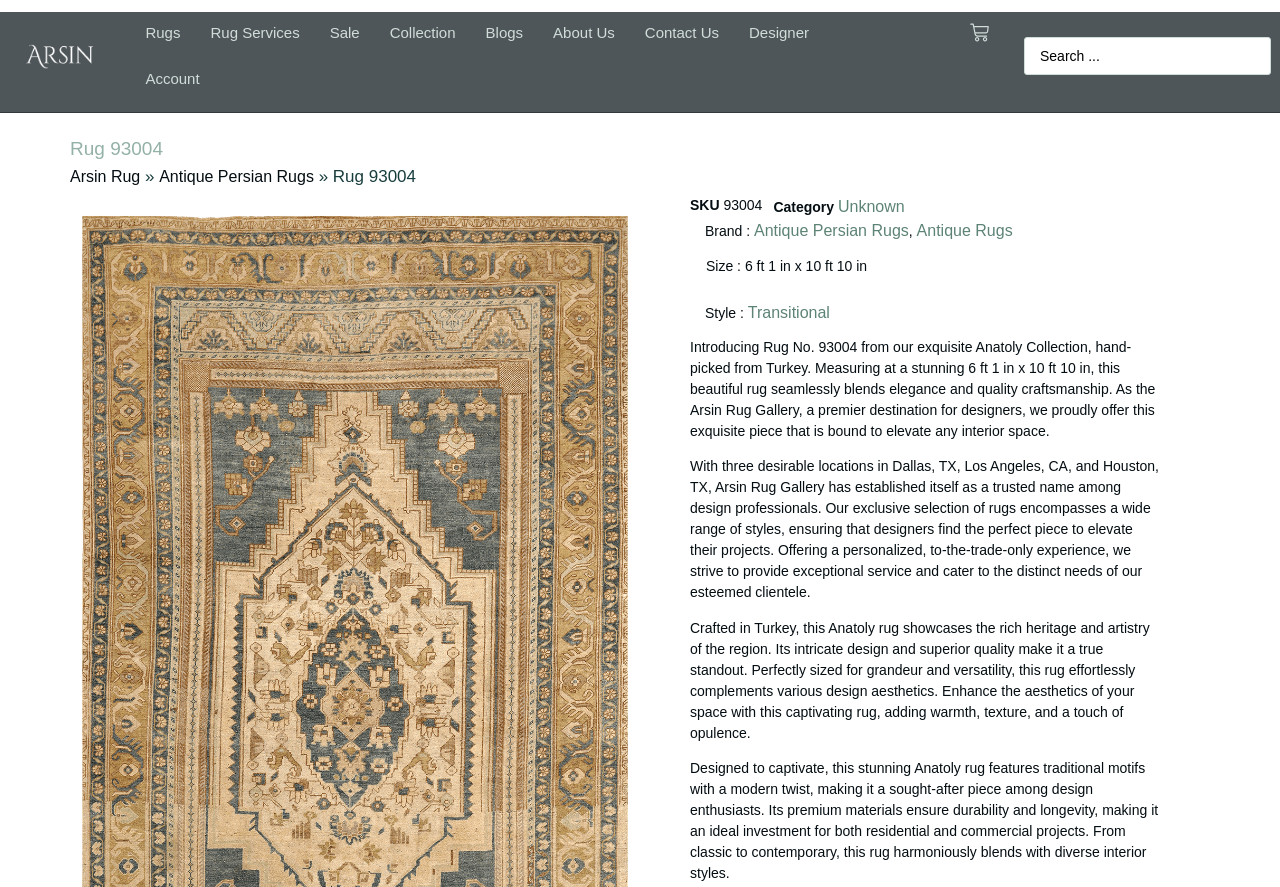Bounding box coordinates are specified in the format (top-left x, top-left y, bottom-right x, bottom-right y). All values are floating point numbers bounded between 0 and 1. Please provide the bounding box coordinate of the region this sentence describes: May 2024 Viewing Diary

None